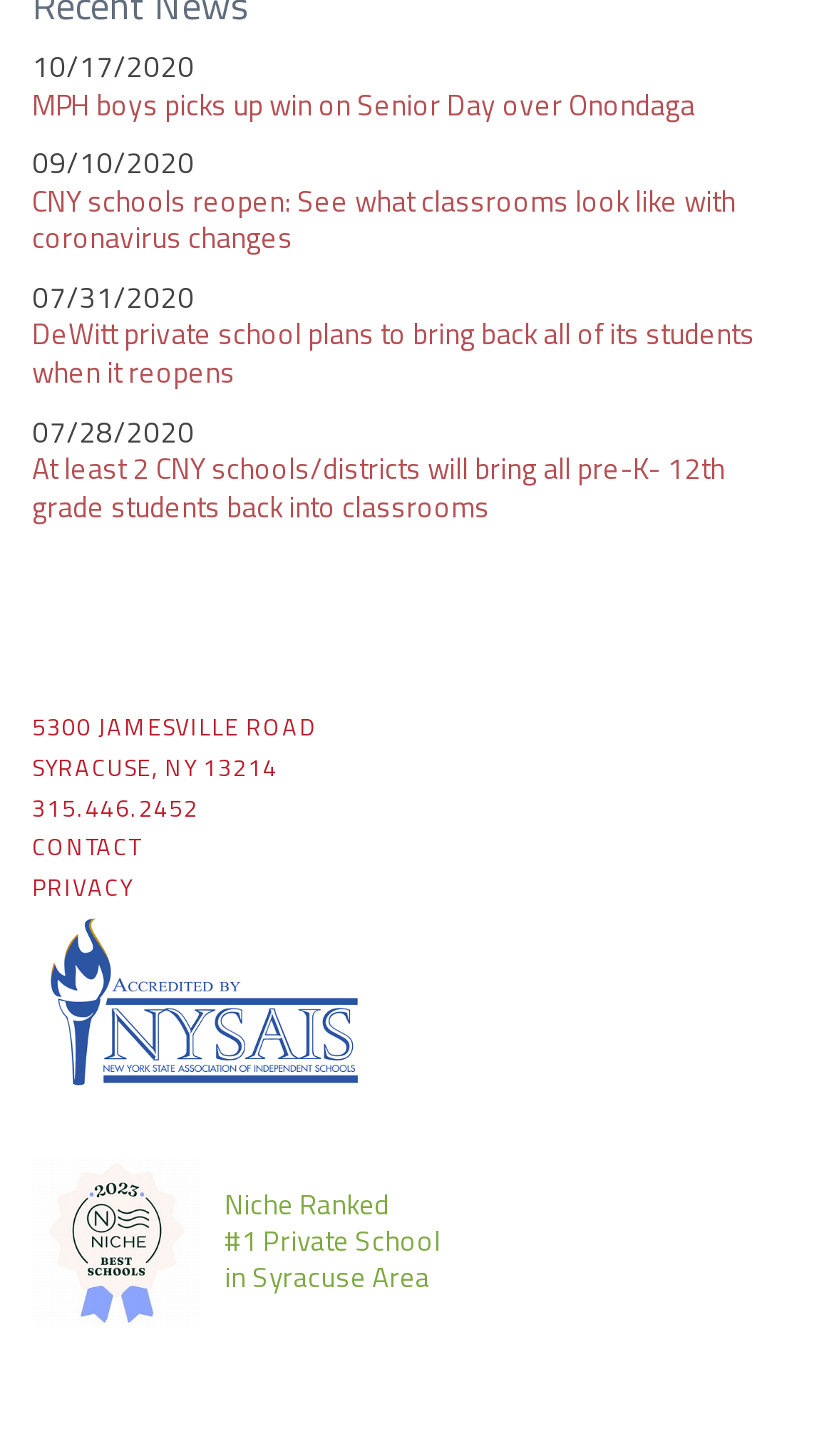Pinpoint the bounding box coordinates of the element that must be clicked to accomplish the following instruction: "view news article about MPH boys picks up win on Senior Day". The coordinates should be in the format of four float numbers between 0 and 1, i.e., [left, top, right, bottom].

[0.038, 0.031, 0.833, 0.086]